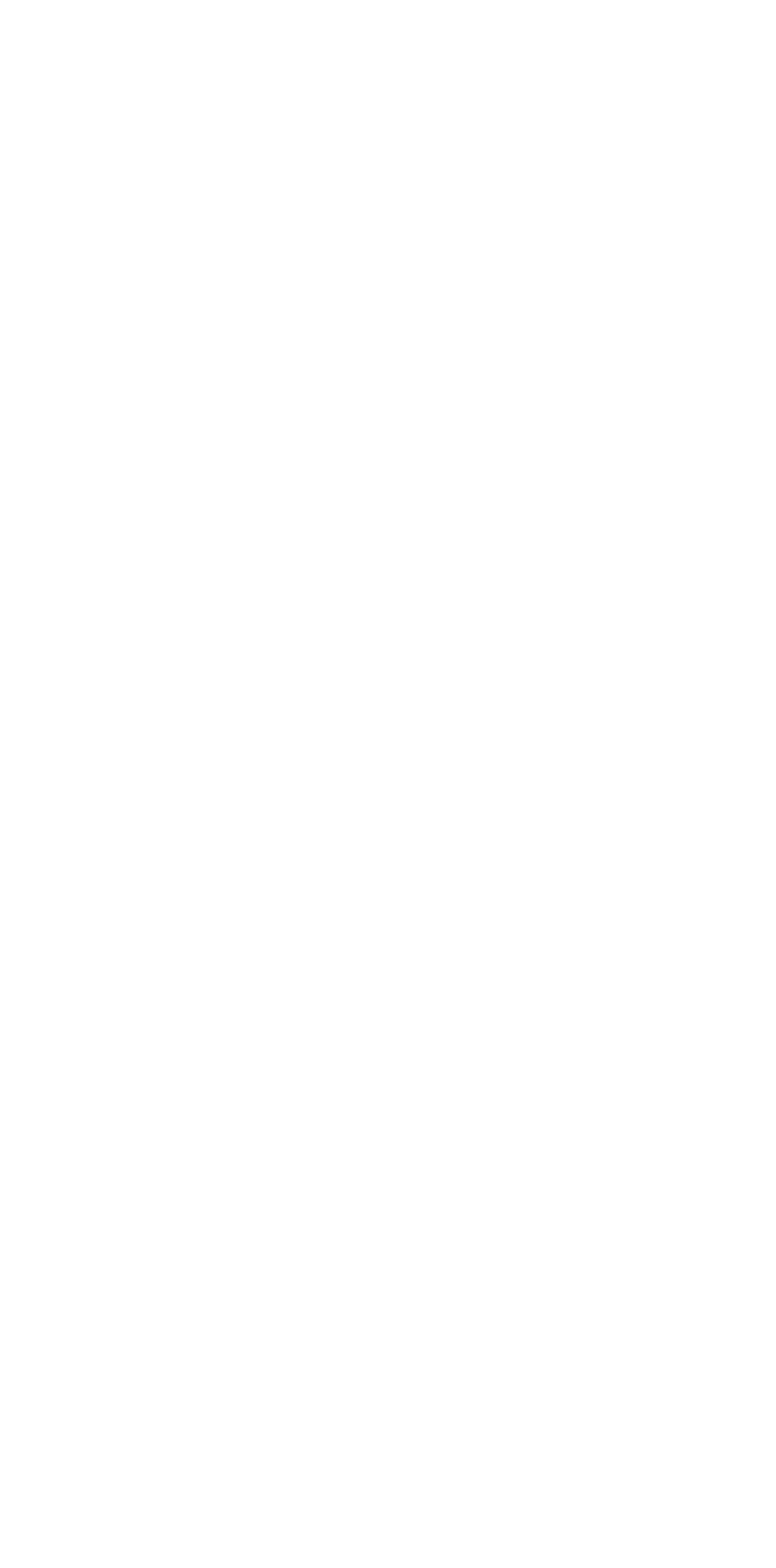Specify the bounding box coordinates for the region that must be clicked to perform the given instruction: "explore ansnee".

[0.101, 0.136, 0.245, 0.163]